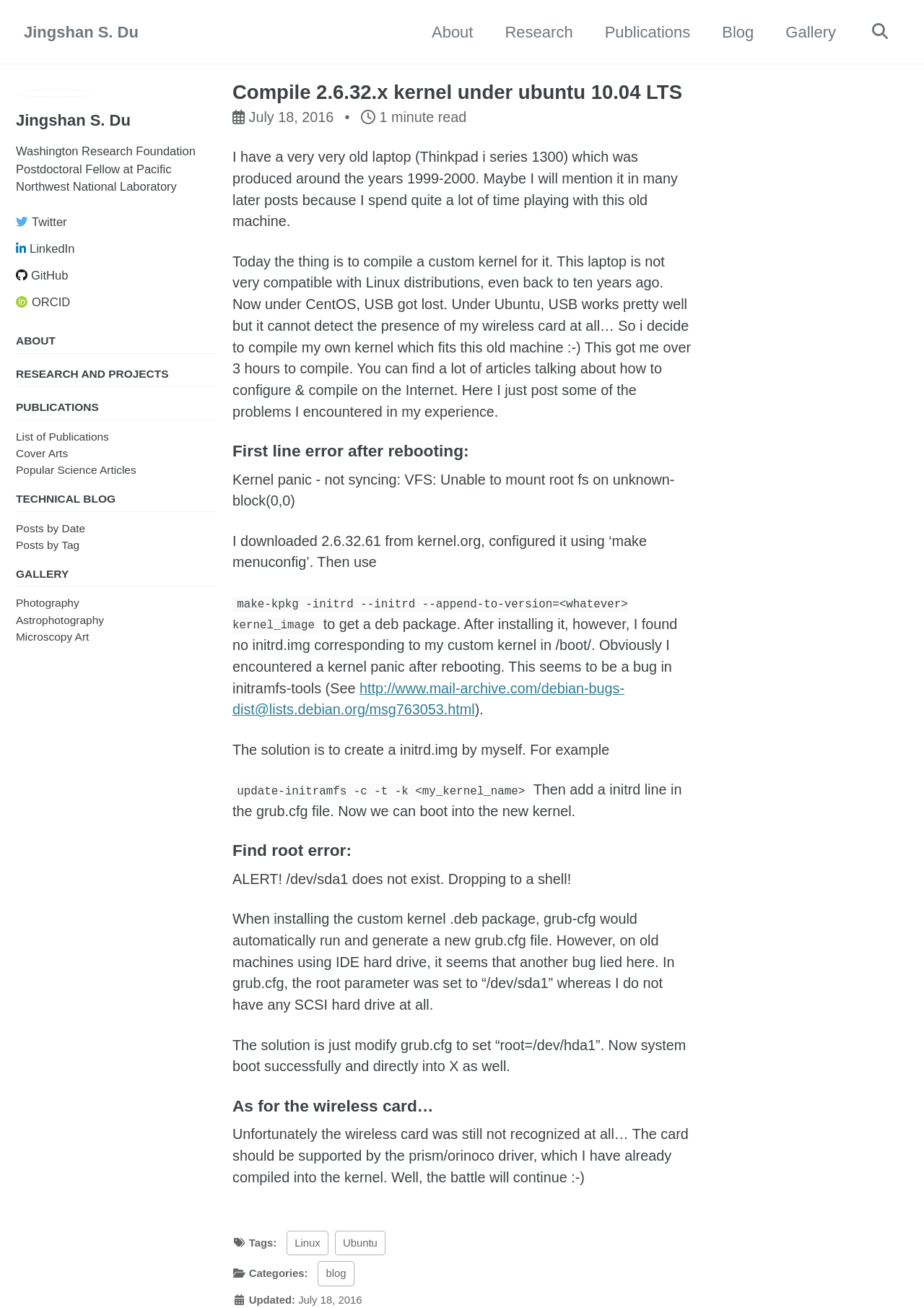Locate the bounding box coordinates of the clickable element to fulfill the following instruction: "Read the latest post about An Ocean Planet". Provide the coordinates as four float numbers between 0 and 1 in the format [left, top, right, bottom].

None